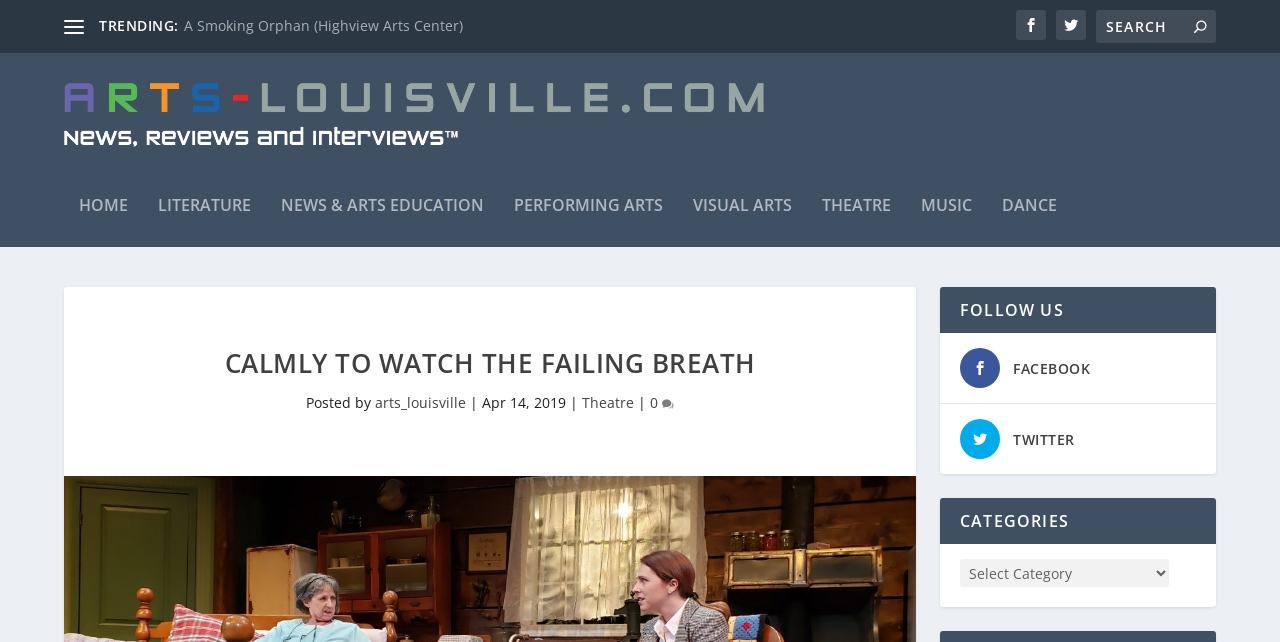Based on the element description: "Music", identify the bounding box coordinates for this UI element. The coordinates must be four float numbers between 0 and 1, listed as [left, top, right, bottom].

[0.72, 0.276, 0.759, 0.385]